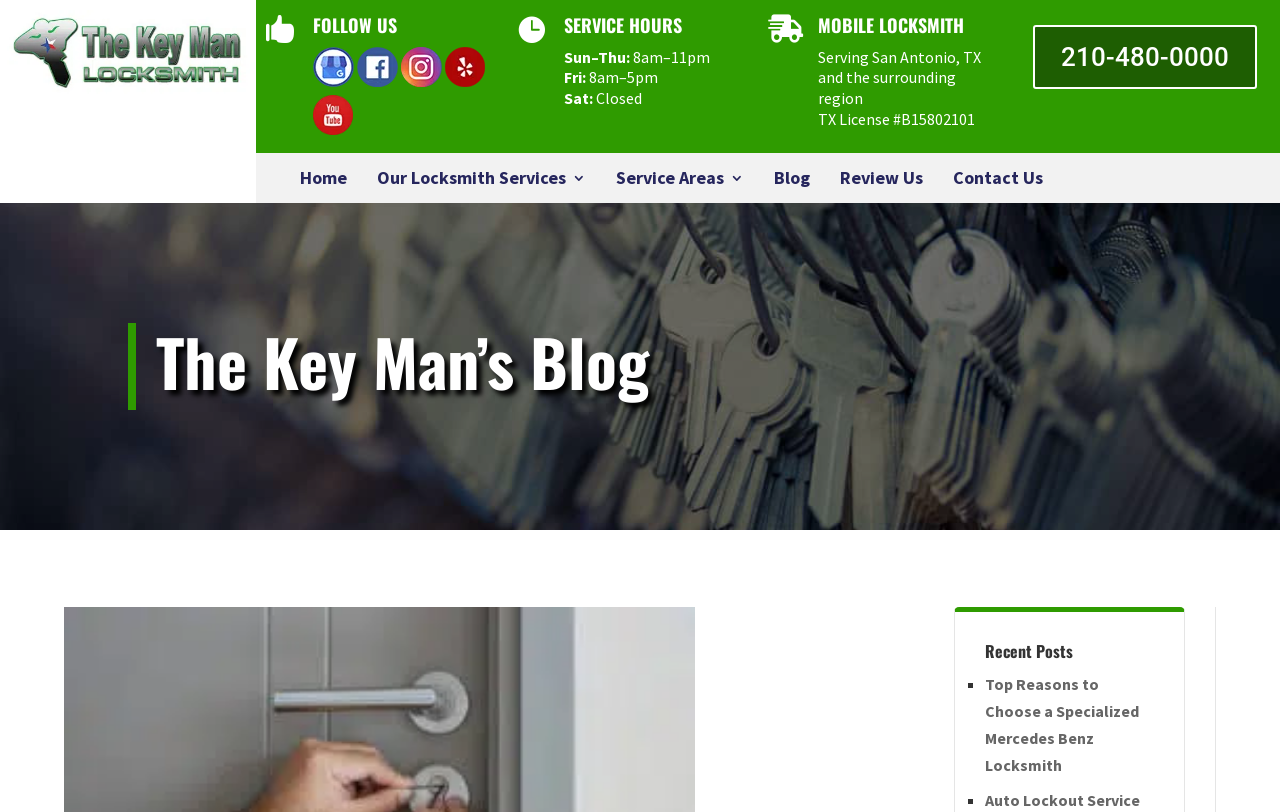Please find the bounding box coordinates of the section that needs to be clicked to achieve this instruction: "Read the blog".

[0.605, 0.211, 0.633, 0.238]